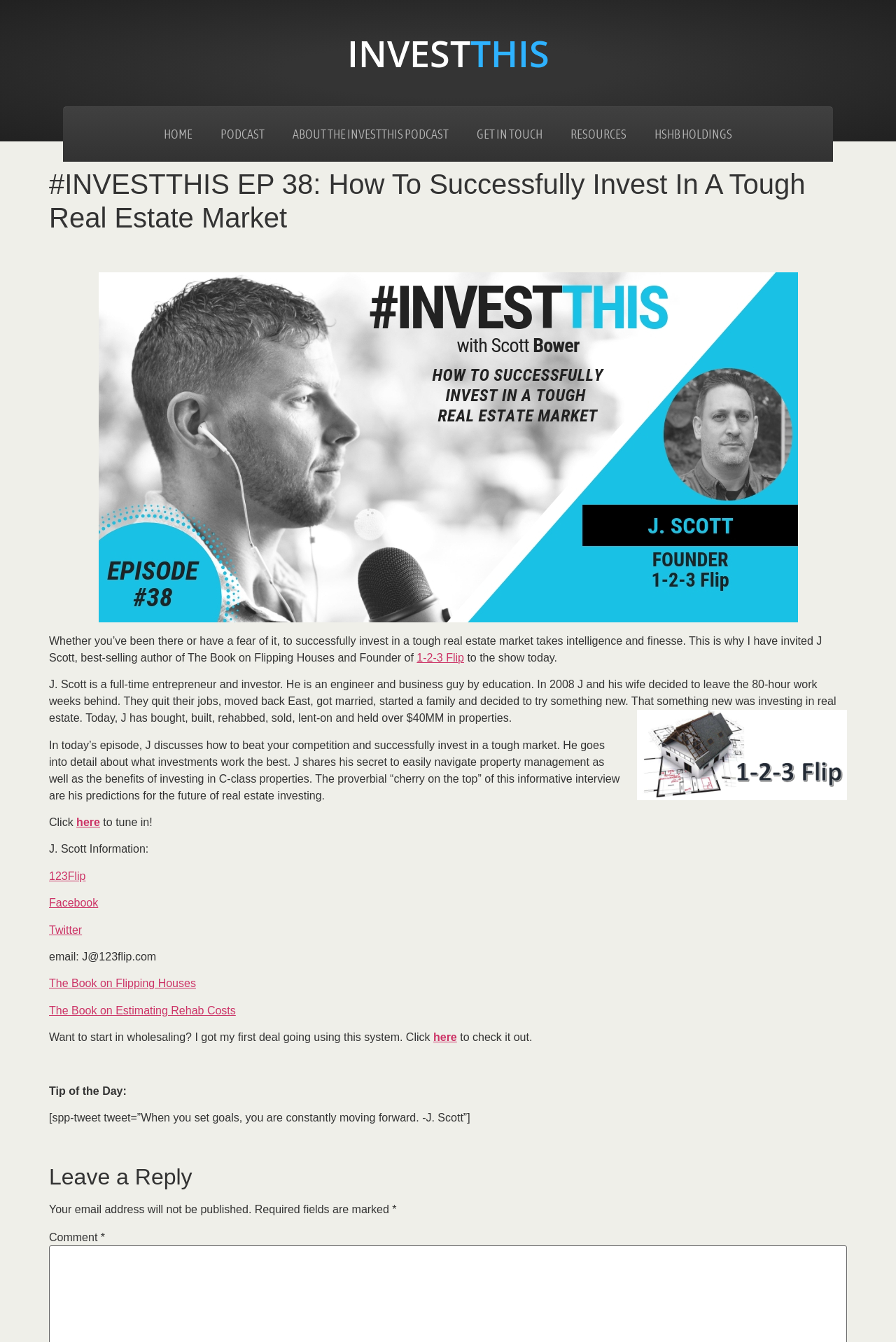Please answer the following query using a single word or phrase: 
What is the topic of the podcast episode?

Investing in a tough real estate market